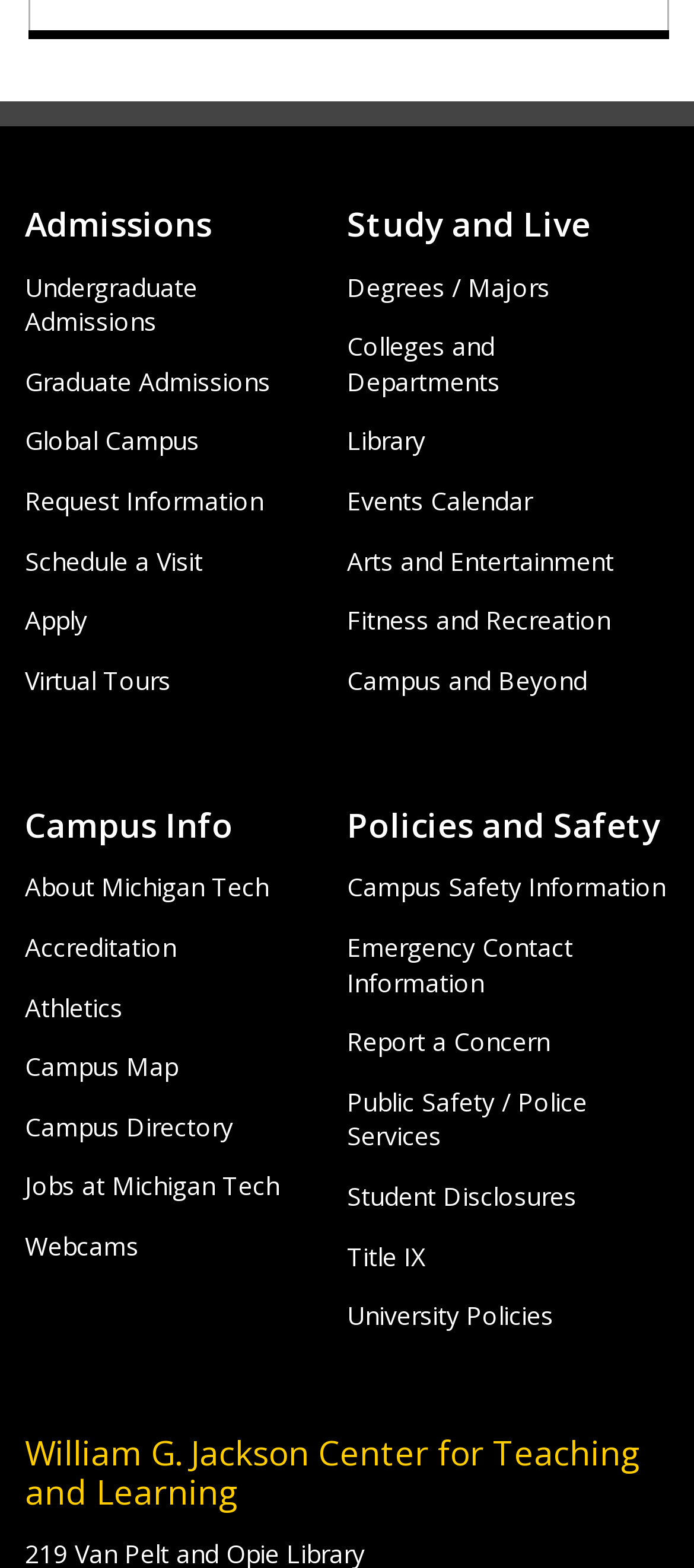Locate the bounding box coordinates of the element that should be clicked to execute the following instruction: "Click on Undergraduate Admissions".

[0.036, 0.172, 0.285, 0.216]